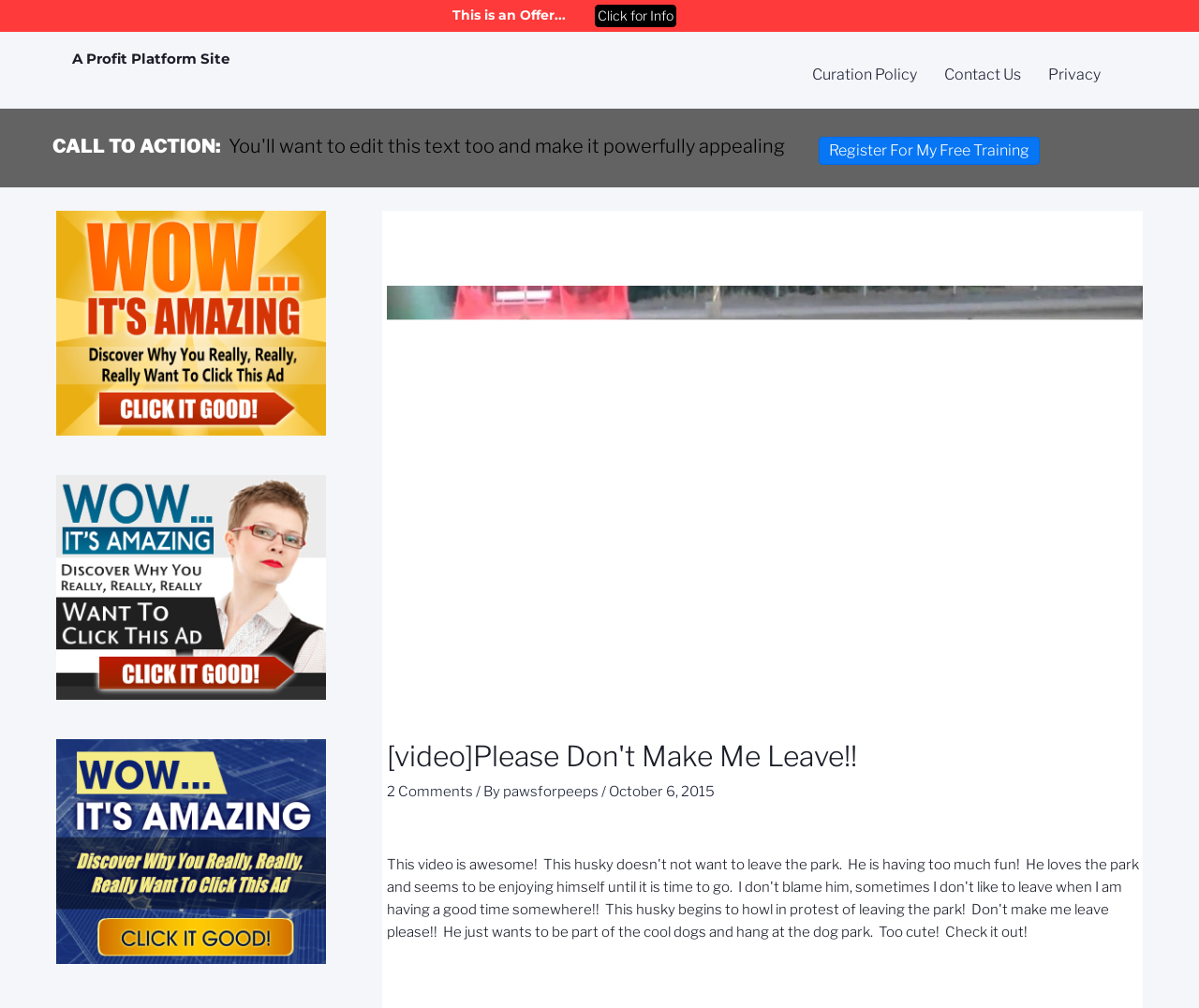Please provide the bounding box coordinates in the format (top-left x, top-left y, bottom-right x, bottom-right y). Remember, all values are floating point numbers between 0 and 1. What is the bounding box coordinate of the region described as: Register For My Free Training

[0.683, 0.136, 0.867, 0.164]